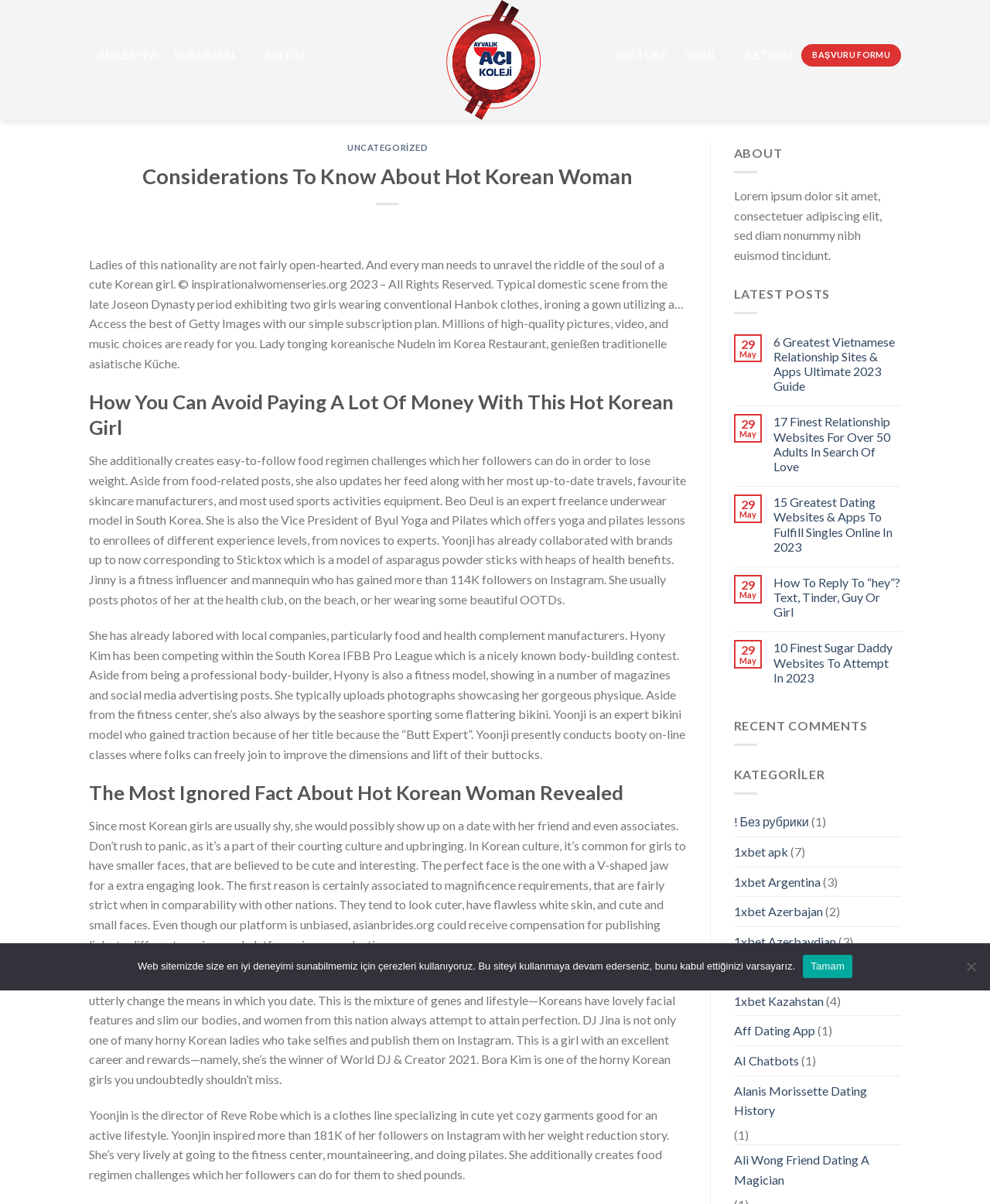How many Korean women are featured on the webpage?
Please utilize the information in the image to give a detailed response to the question.

The webpage contains multiple sections and paragraphs that describe different Korean women, including their names, professions, and physical characteristics, indicating that there are multiple women featured on the webpage.